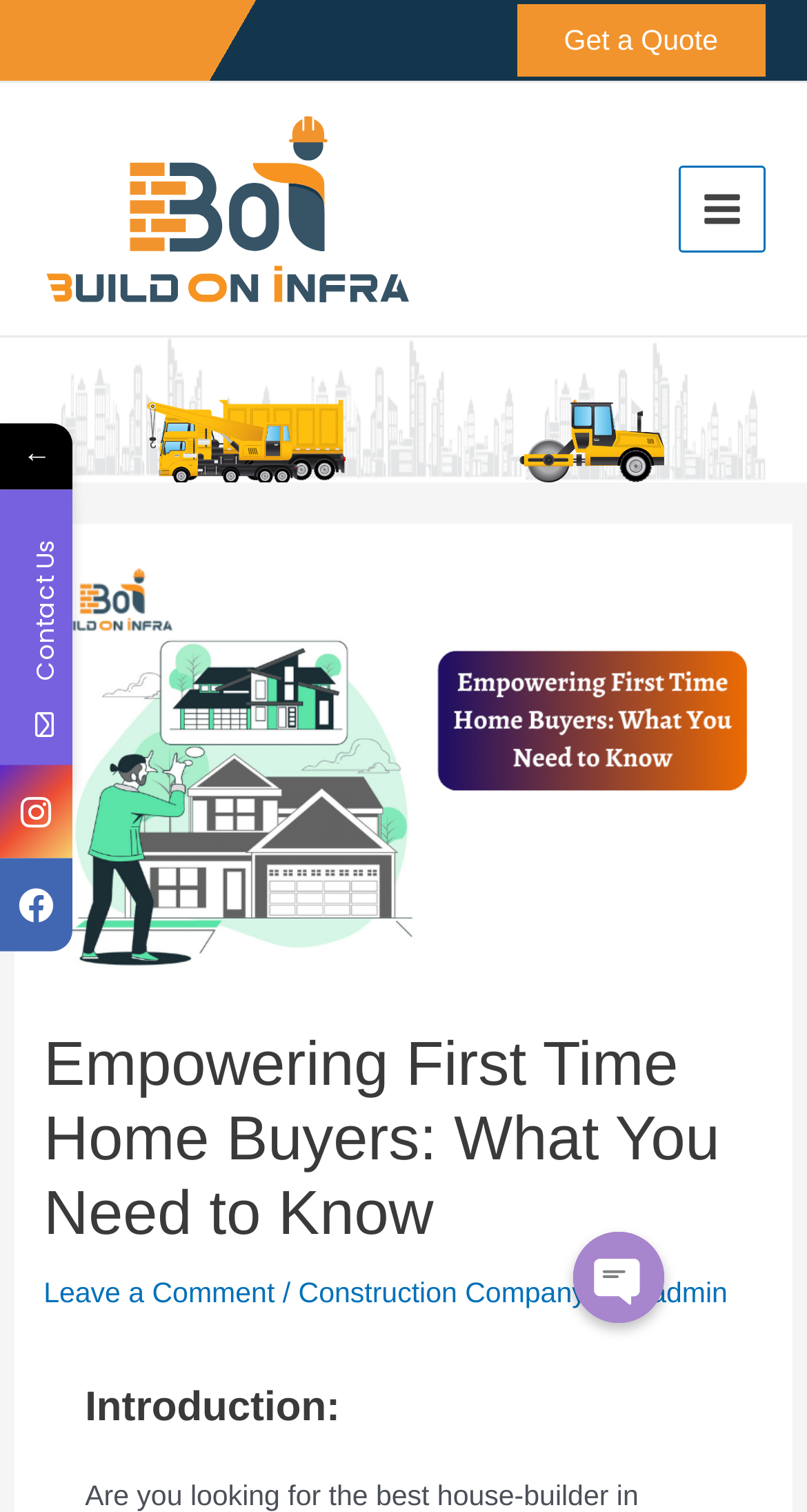Can you find the bounding box coordinates for the element that needs to be clicked to execute this instruction: "Open the main menu"? The coordinates should be given as four float numbers between 0 and 1, i.e., [left, top, right, bottom].

[0.84, 0.109, 0.949, 0.167]